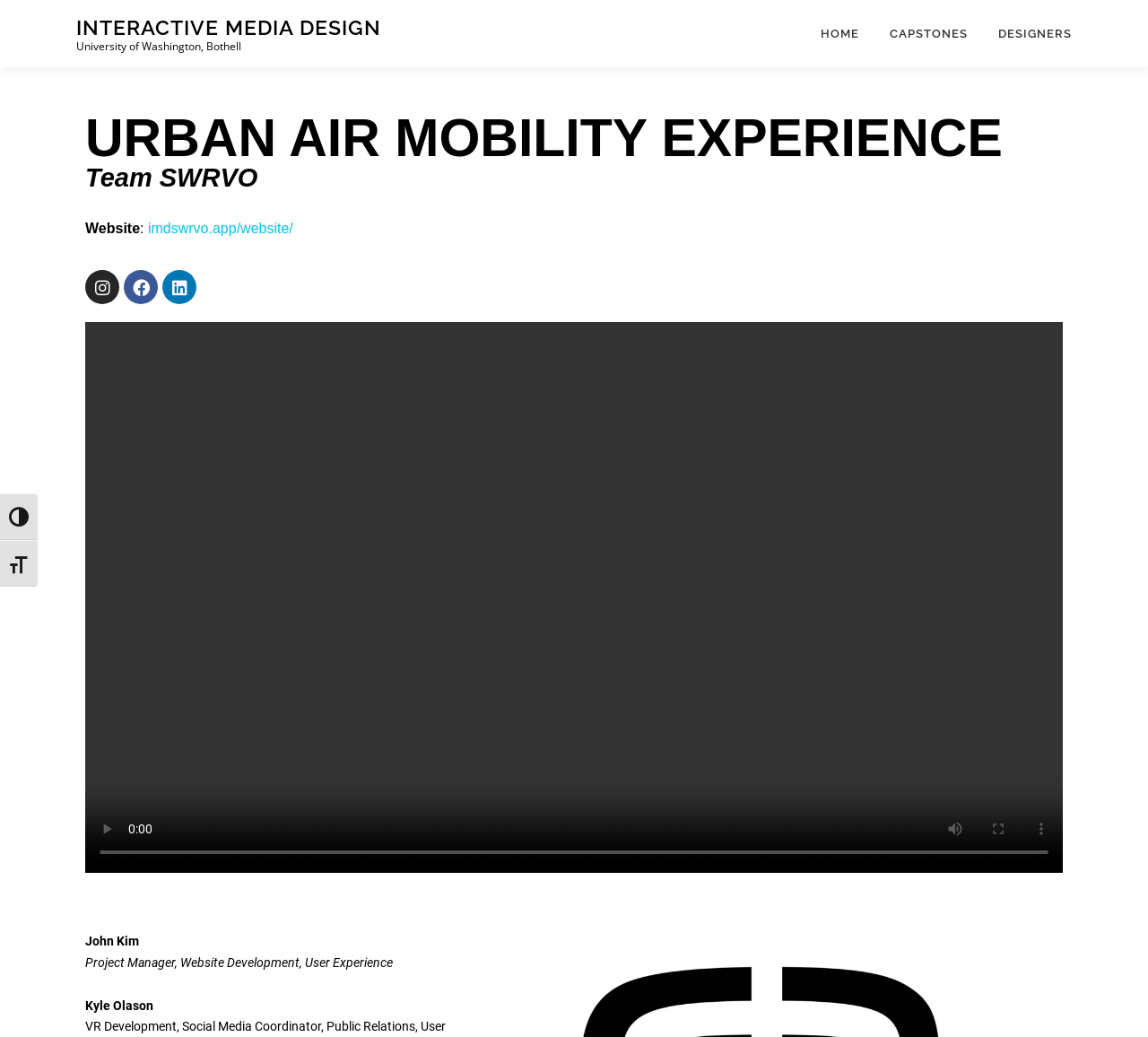Pinpoint the bounding box coordinates of the area that must be clicked to complete this instruction: "Visit interactive media design website".

[0.066, 0.014, 0.332, 0.038]